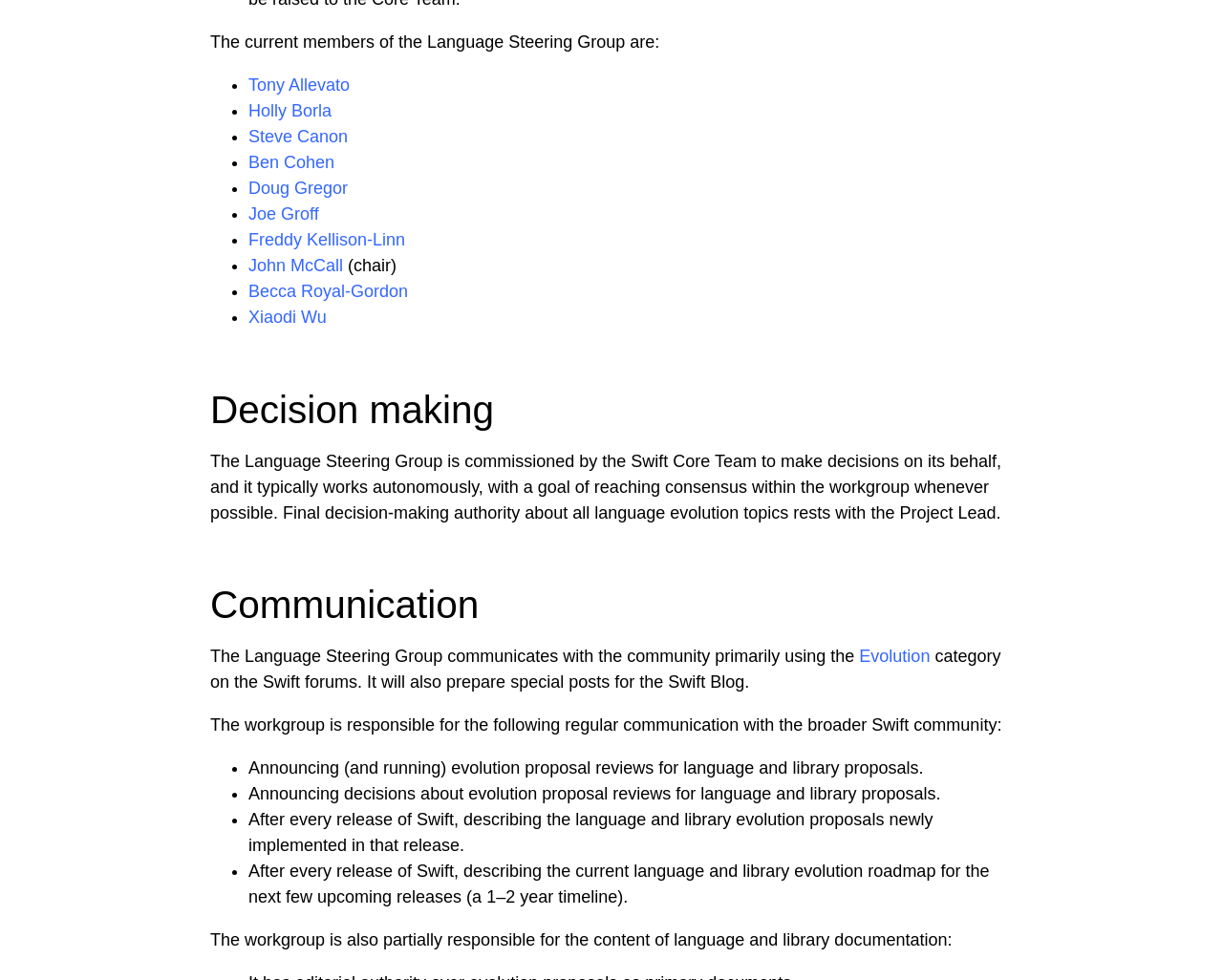Answer this question using a single word or a brief phrase:
What is the Language Steering Group responsible for after every release of Swift?

Describing language and library evolution proposals